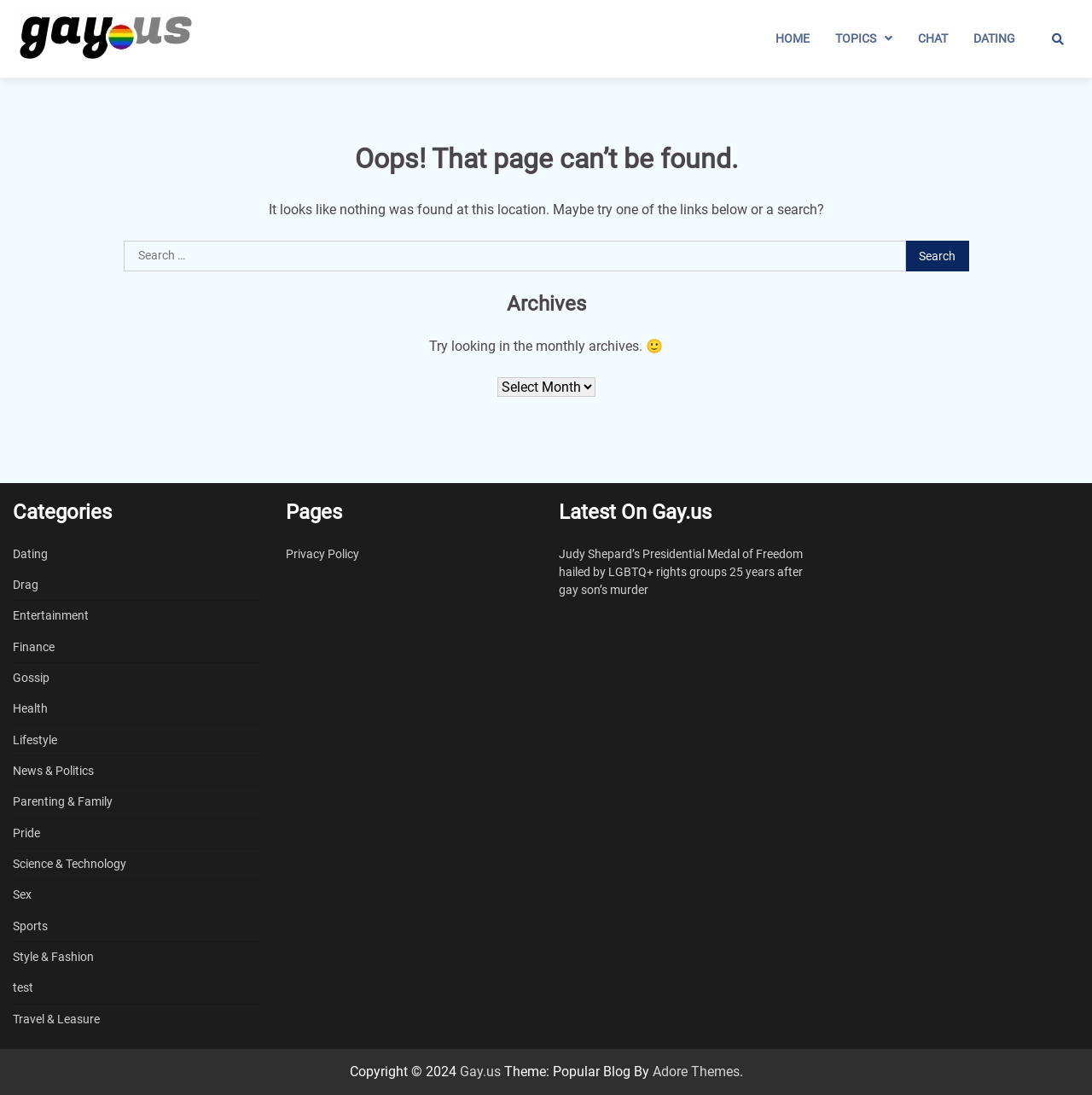What is the year of the copyright?
Refer to the screenshot and respond with a concise word or phrase.

2024